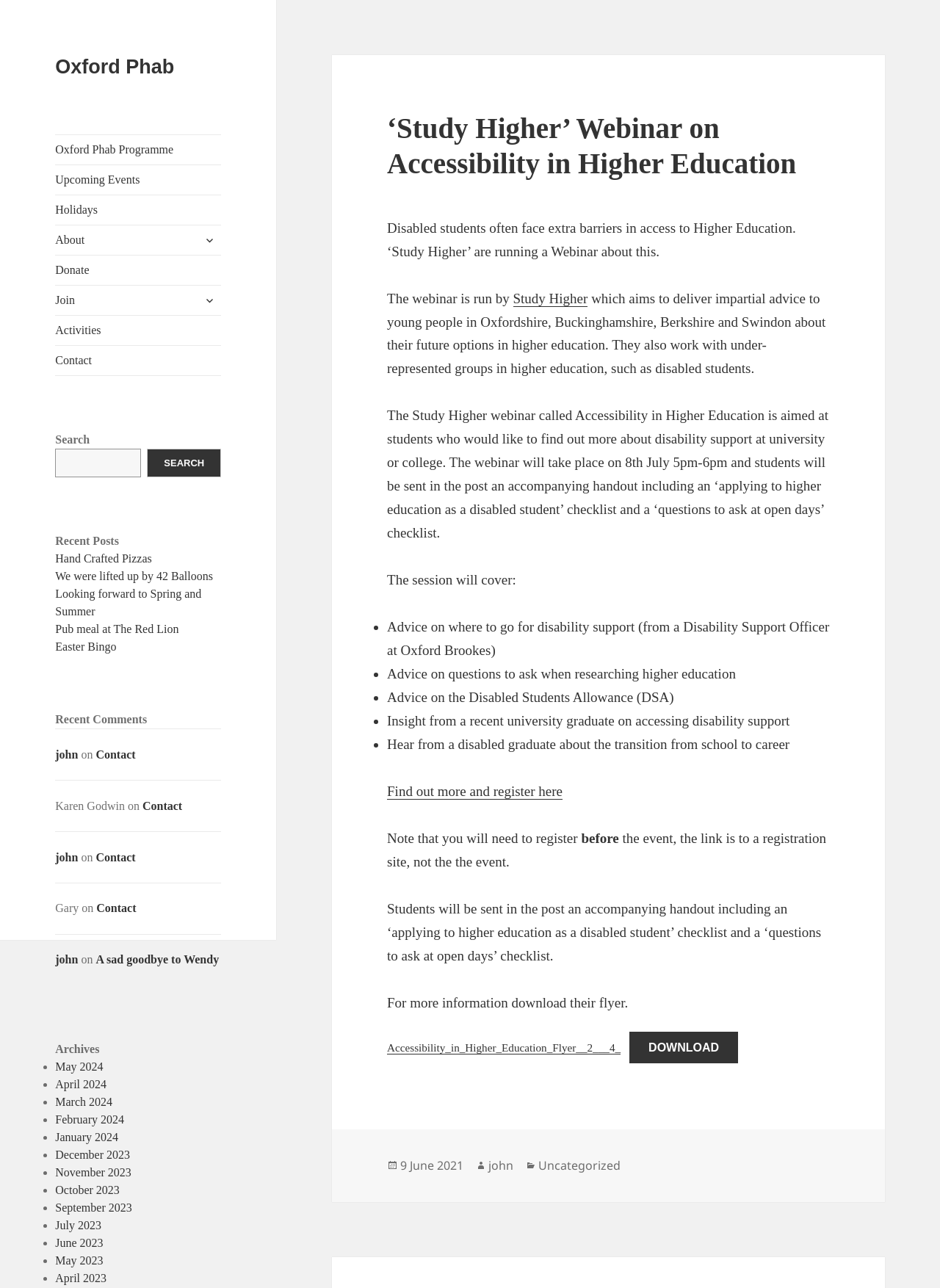Identify the bounding box coordinates of the section to be clicked to complete the task described by the following instruction: "Click on 'Home'". The coordinates should be four float numbers between 0 and 1, formatted as [left, top, right, bottom].

None